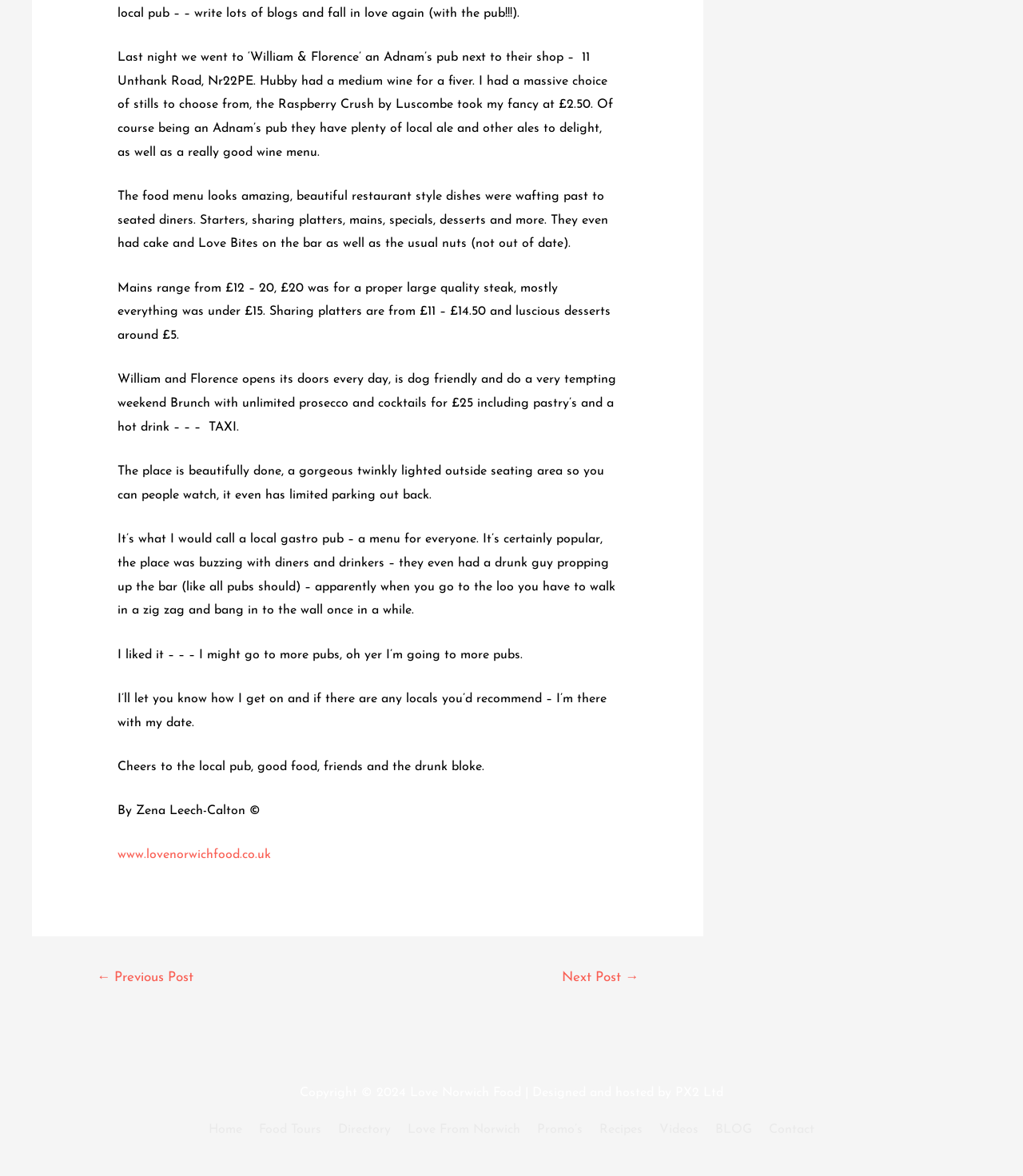Can you pinpoint the bounding box coordinates for the clickable element required for this instruction: "Go to 'Love From Norwich'"? The coordinates should be four float numbers between 0 and 1, i.e., [left, top, right, bottom].

[0.392, 0.955, 0.515, 0.966]